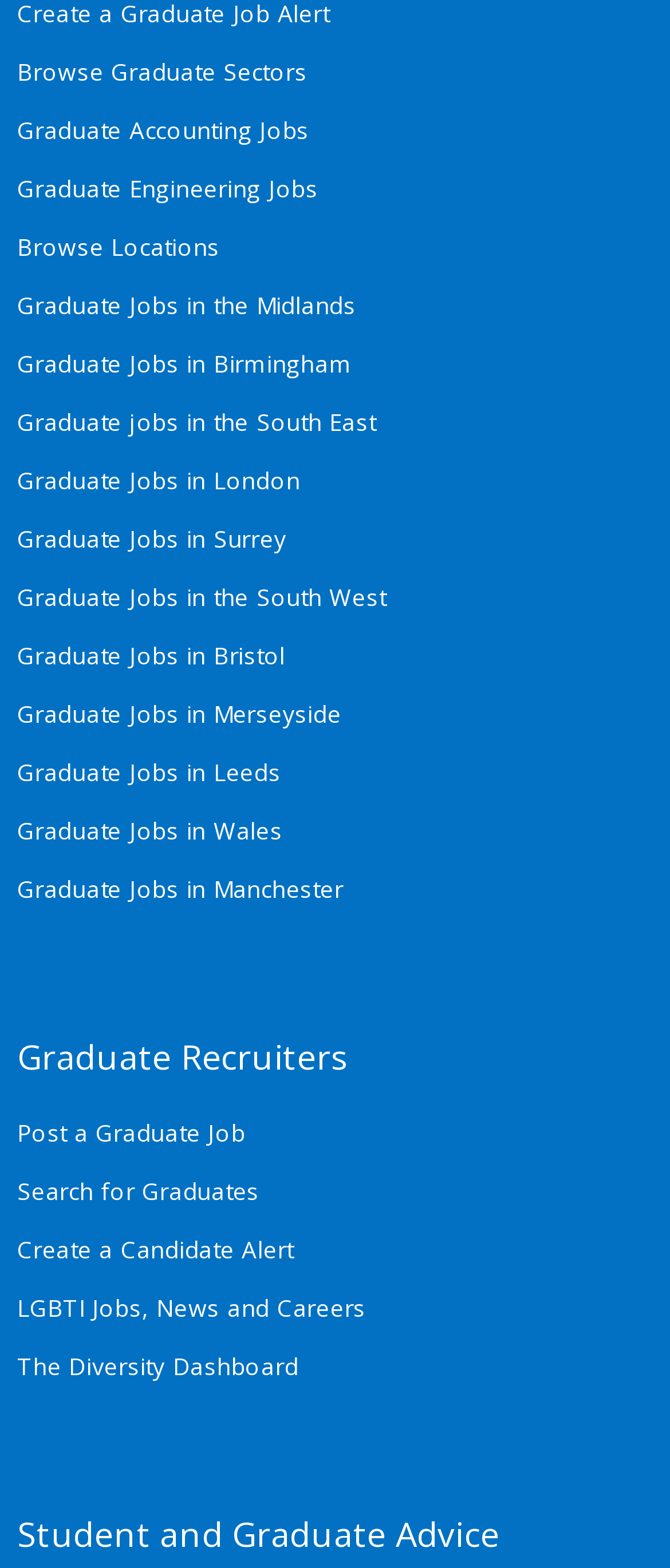Find the bounding box coordinates for the element that must be clicked to complete the instruction: "Explore LGBTI jobs, news and careers". The coordinates should be four float numbers between 0 and 1, indicated as [left, top, right, bottom].

[0.026, 0.82, 0.546, 0.848]